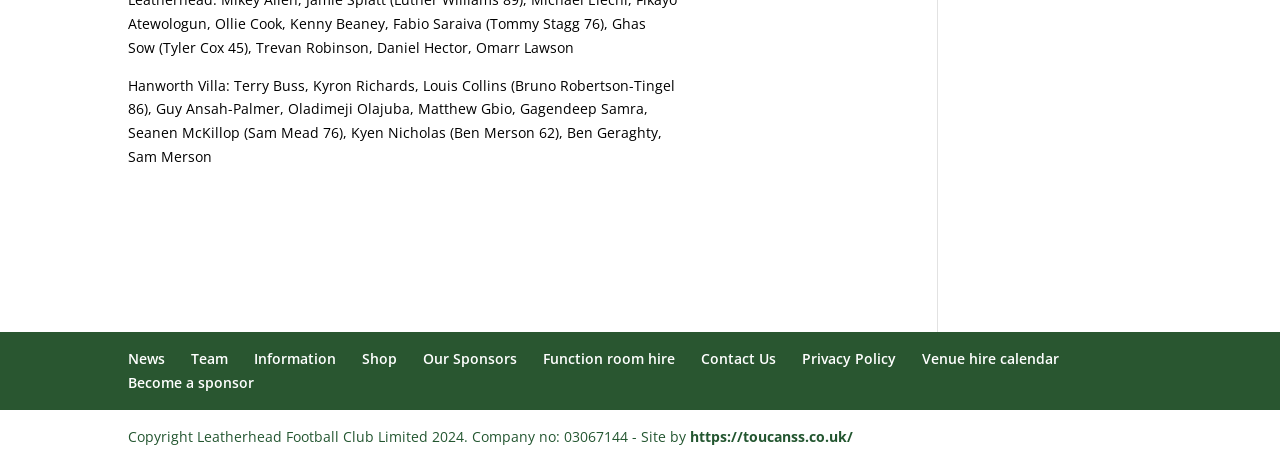Identify the bounding box coordinates of the region I need to click to complete this instruction: "View Privacy Policy".

[0.627, 0.753, 0.7, 0.794]